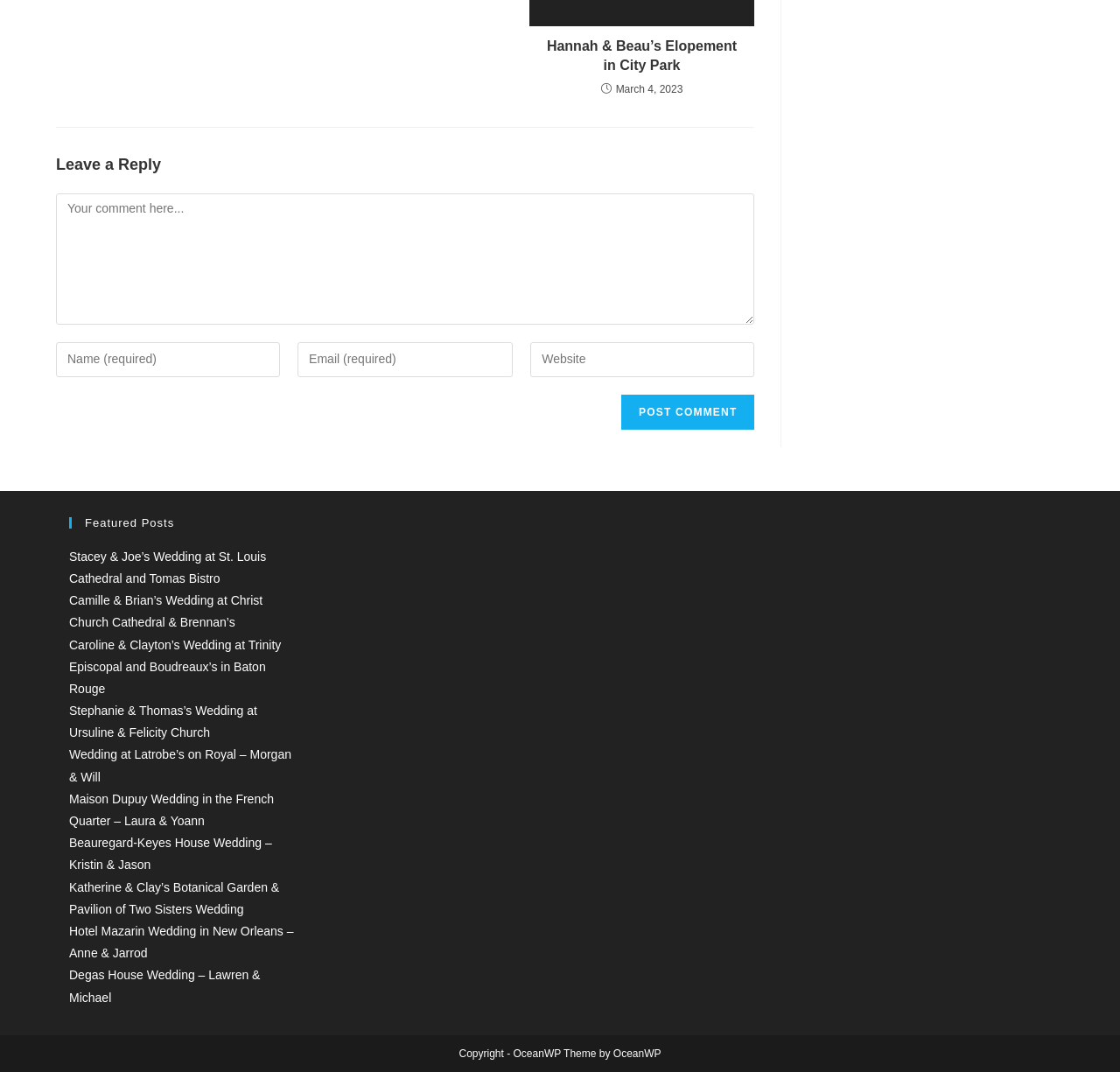Please analyze the image and provide a thorough answer to the question:
What is the date of Hannah & Beau’s Elopement?

I found the date by looking at the time element with the OCR text 'March 4, 2023' which is a child of the root element.